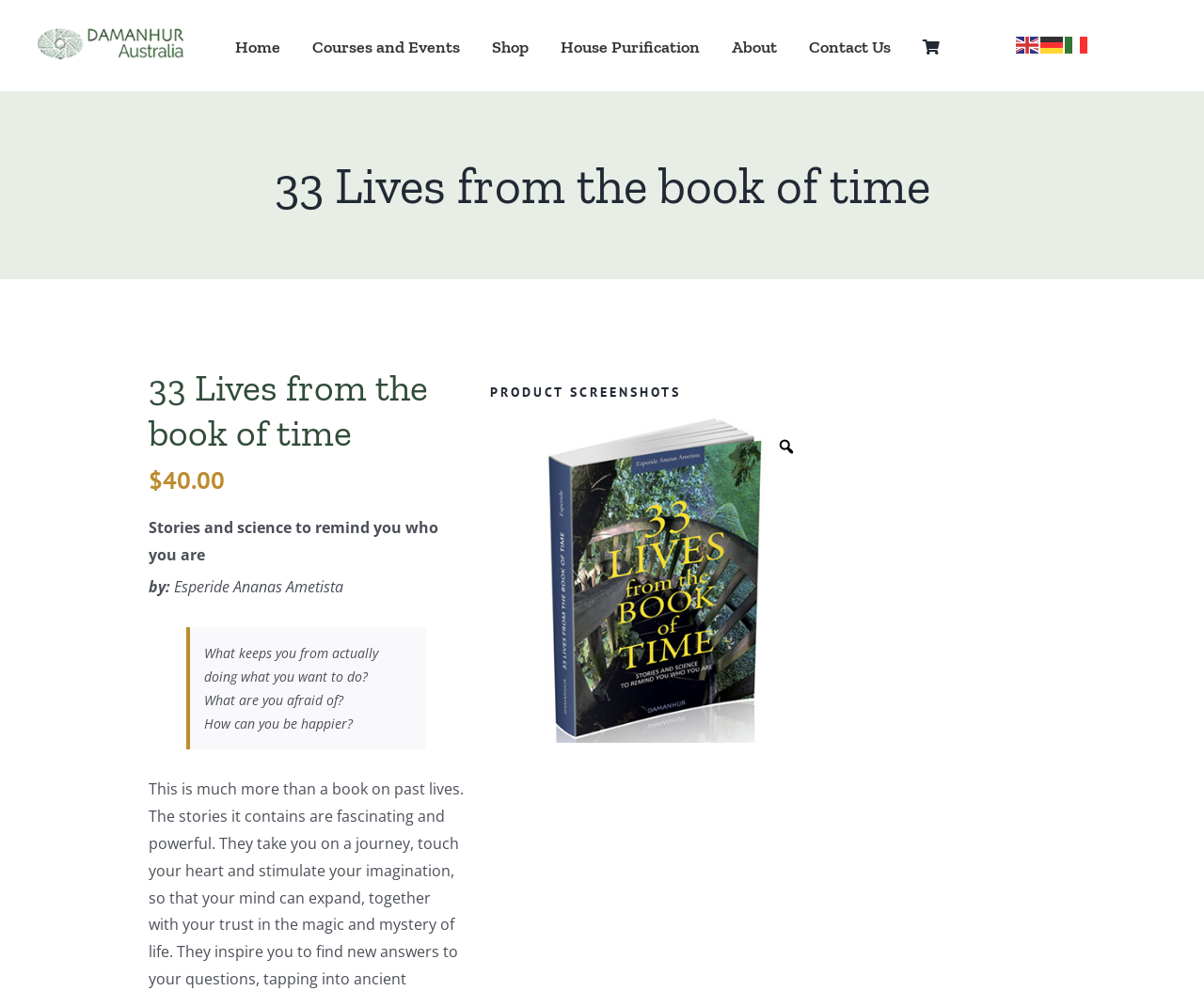Please identify the bounding box coordinates of the clickable element to fulfill the following instruction: "View product in Italian". The coordinates should be four float numbers between 0 and 1, i.e., [left, top, right, bottom].

[0.884, 0.033, 0.905, 0.054]